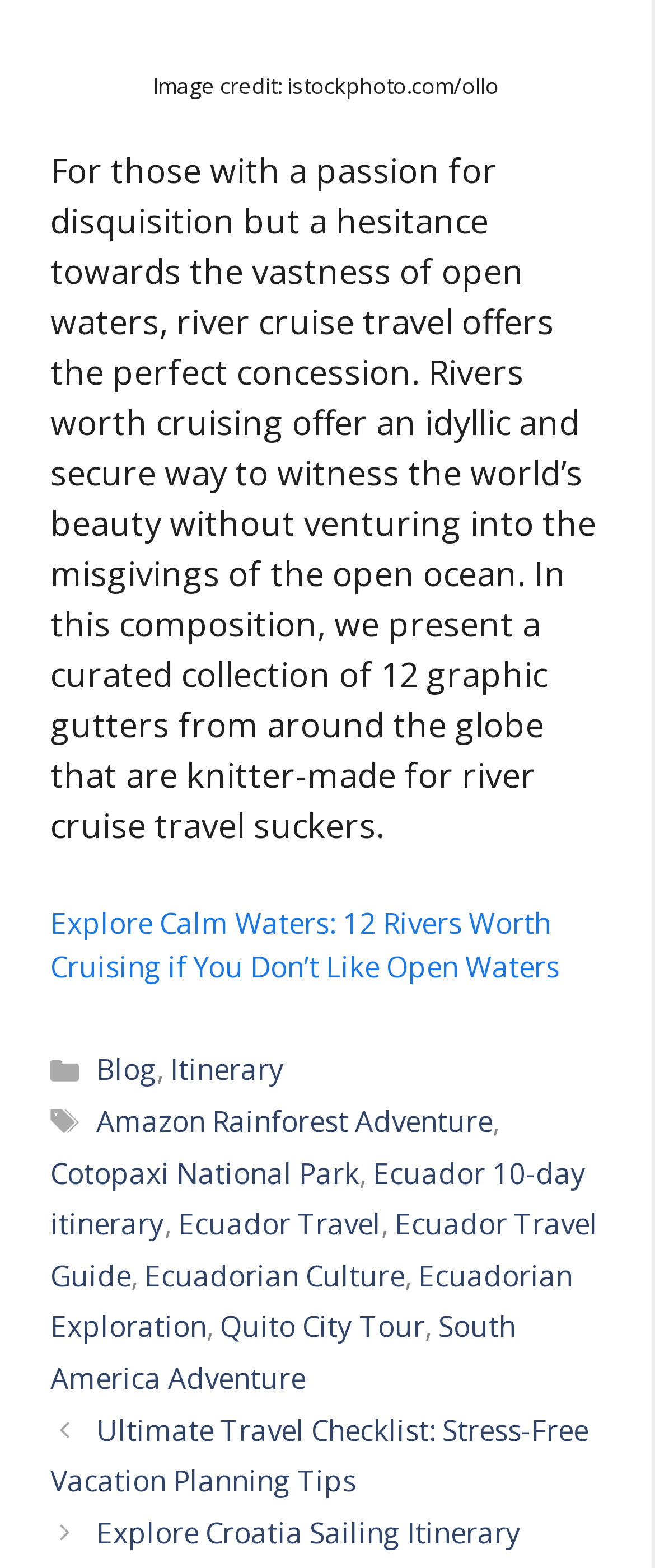Utilize the details in the image to give a detailed response to the question: What is the main topic of this webpage?

The main topic of this webpage is river cruise travel, which can be inferred from the static text 'For those with a passion for disquisition but a hesitance towards the vastness of open waters, river cruise travel offers the perfect concession.' and the link 'Explore Calm Waters: 12 Rivers Worth Cruising if You Don’t Like Open Waters'.